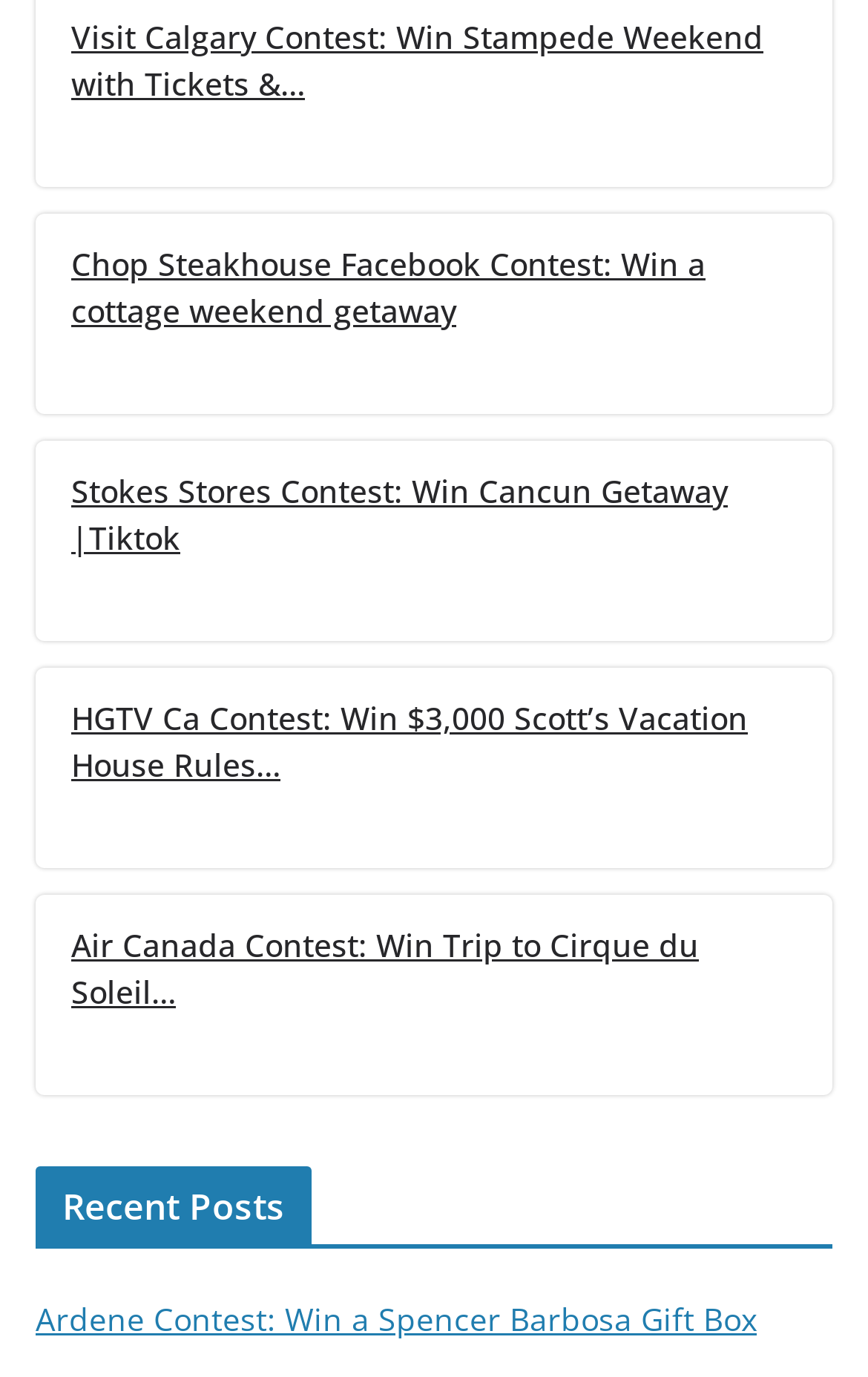Locate the bounding box coordinates of the element that should be clicked to execute the following instruction: "Enter the Visit Calgary Contest".

[0.082, 0.01, 0.918, 0.078]